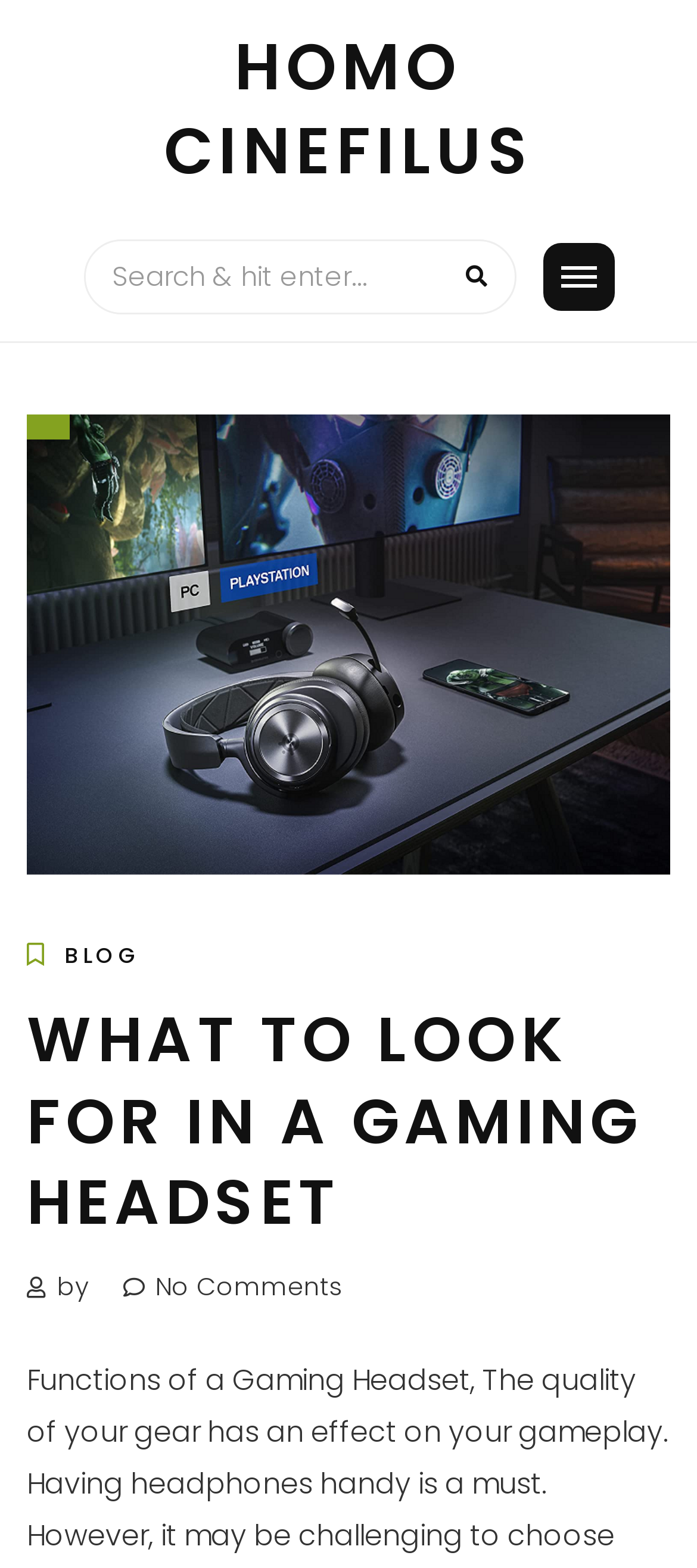What is the name of the website?
Using the visual information, answer the question in a single word or phrase.

Homo Cinefilus